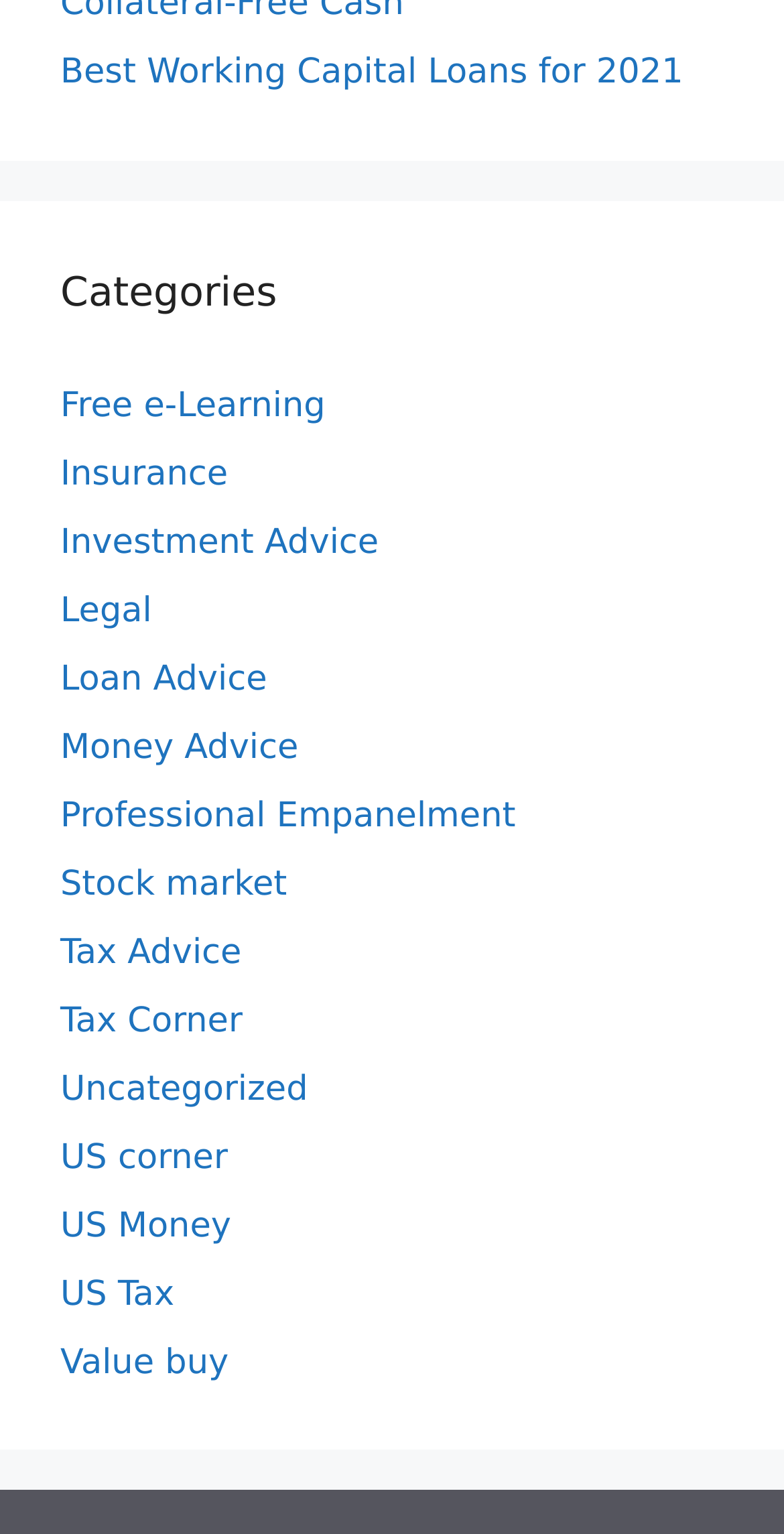Specify the bounding box coordinates of the area that needs to be clicked to achieve the following instruction: "Get Investment Advice".

[0.077, 0.341, 0.483, 0.367]